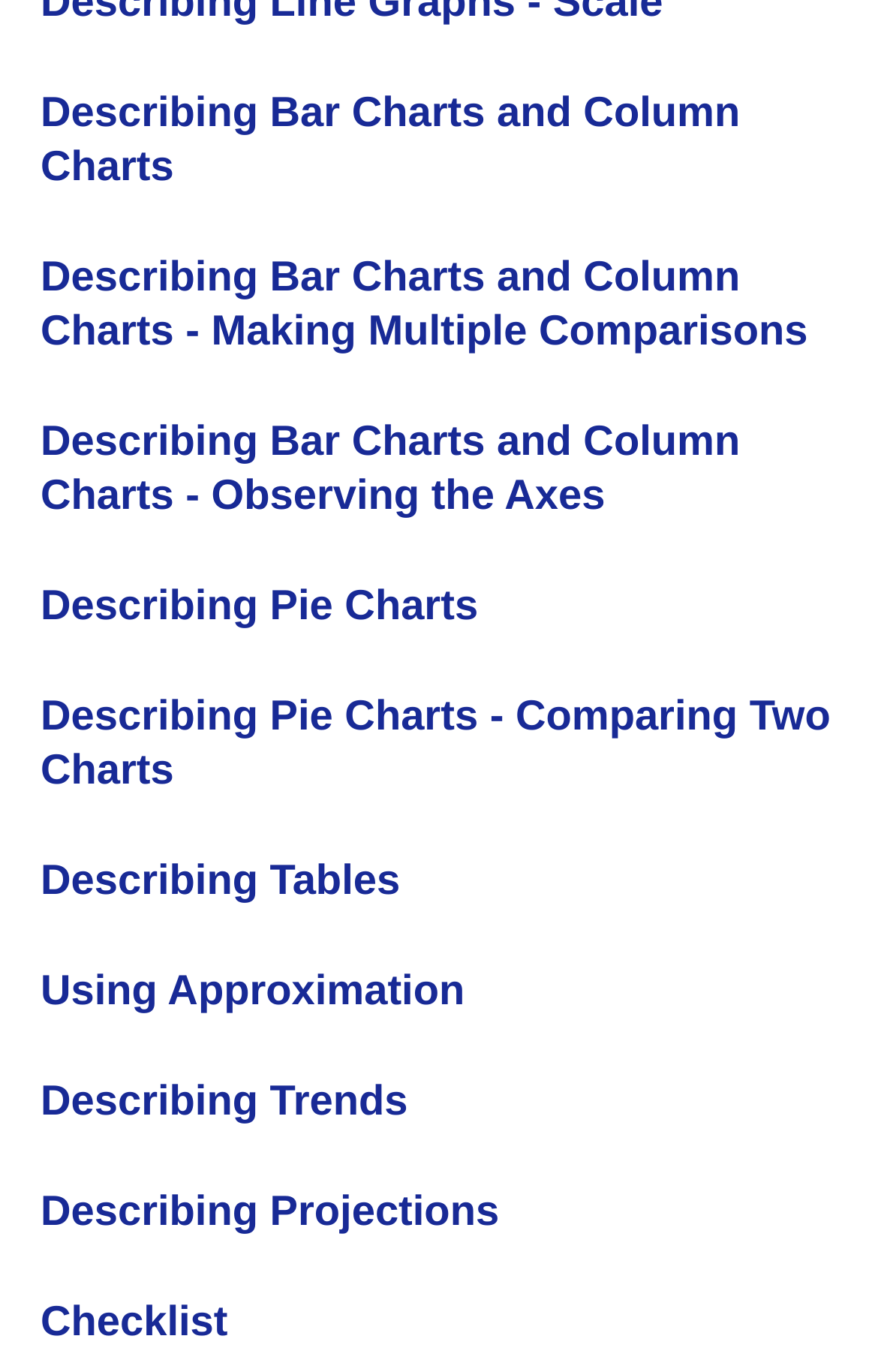Can you provide the bounding box coordinates for the element that should be clicked to implement the instruction: "Explore Describing Pie Charts"?

[0.046, 0.423, 0.545, 0.458]